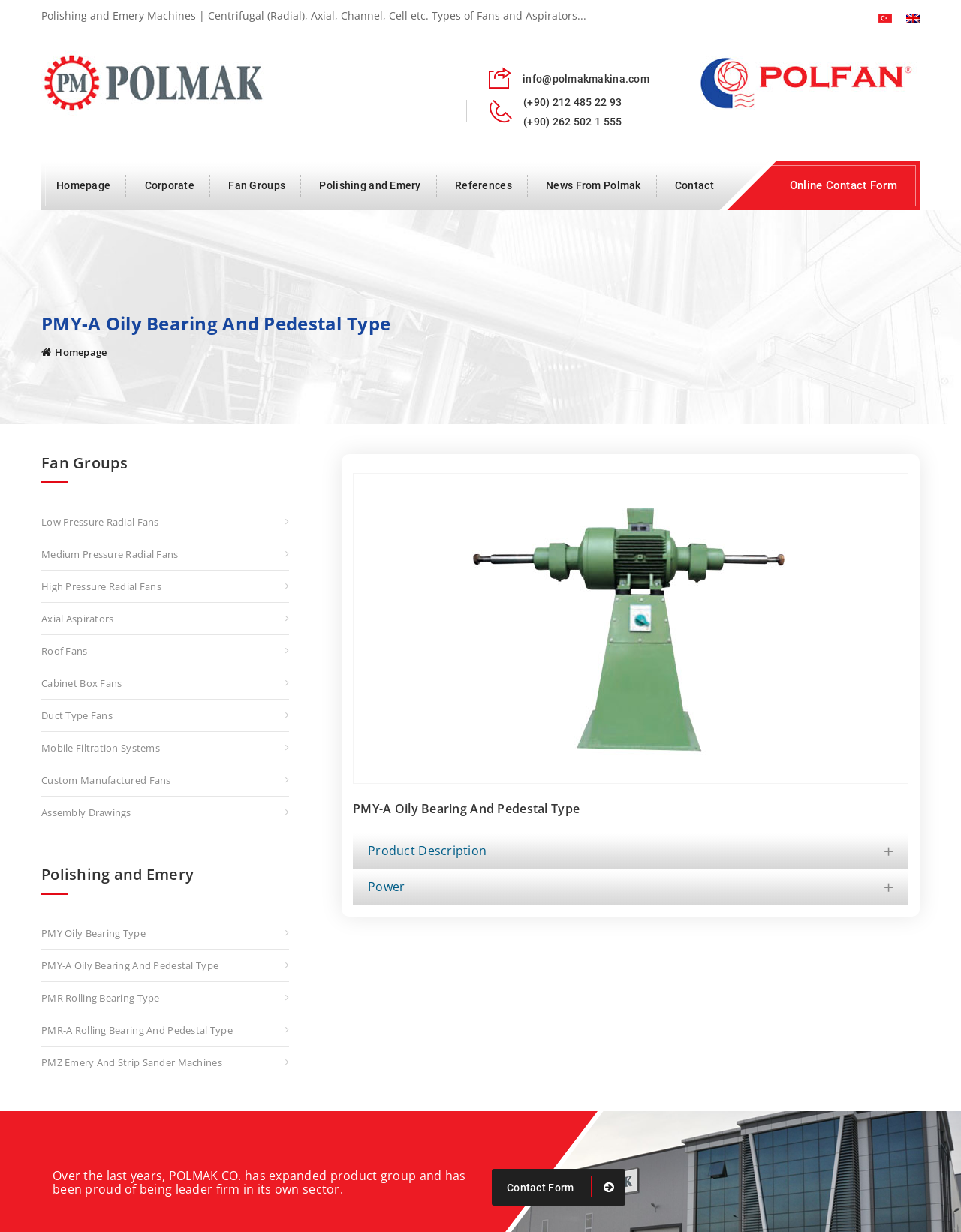Provide the bounding box coordinates of the area you need to click to execute the following instruction: "Contact via email".

[0.544, 0.059, 0.676, 0.069]